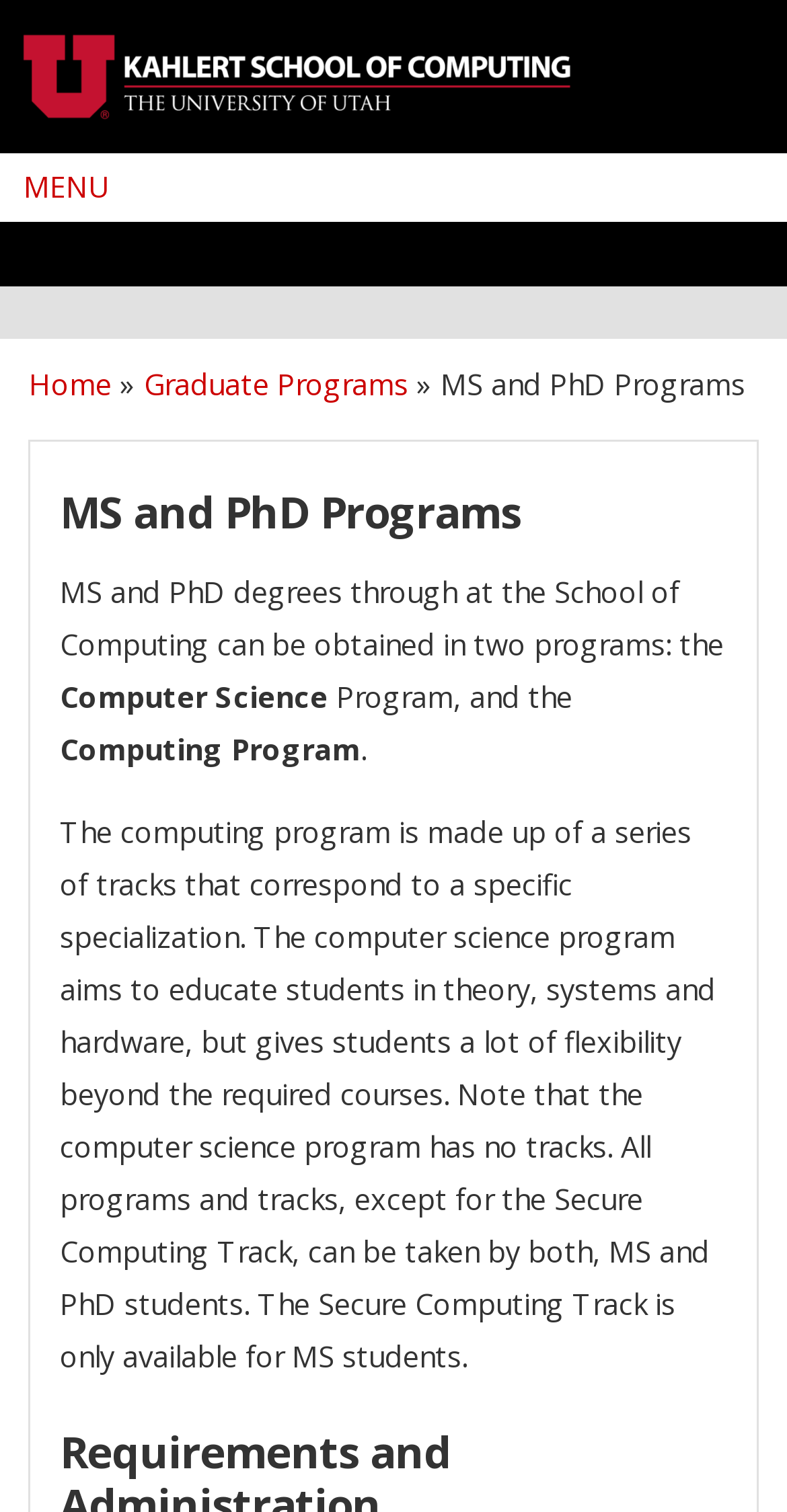Refer to the image and provide a thorough answer to this question:
What is the focus of the Computer Science Program?

The webpage mentions that the Computer Science Program aims to educate students in theory, systems, and hardware, providing flexibility to students beyond the required courses.